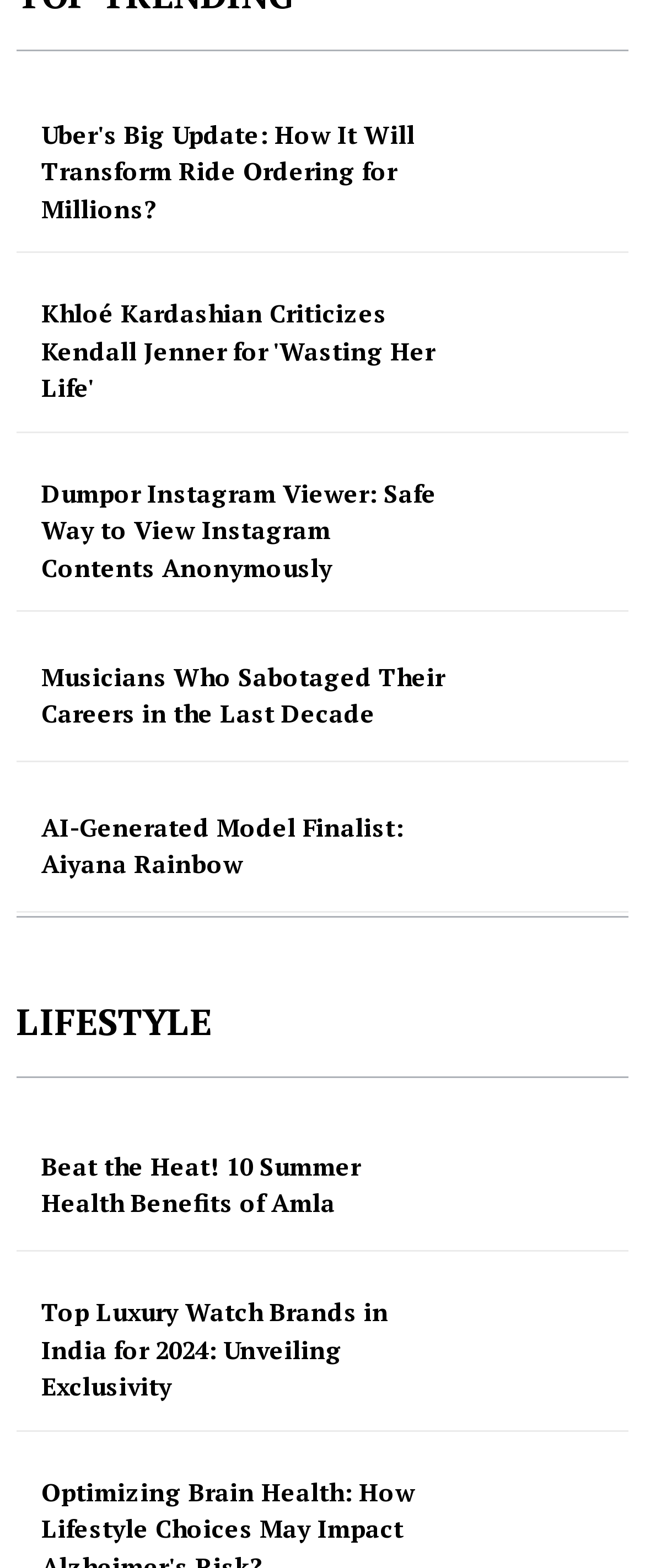Based on the image, provide a detailed and complete answer to the question: 
What type of brands are listed in the article?

The article with the link 'Top Luxury Watch Brands in India for 2024: Unveiling Exclusivity' lists luxury watch brands in India, indicating that the type of brands mentioned are luxury watch brands.